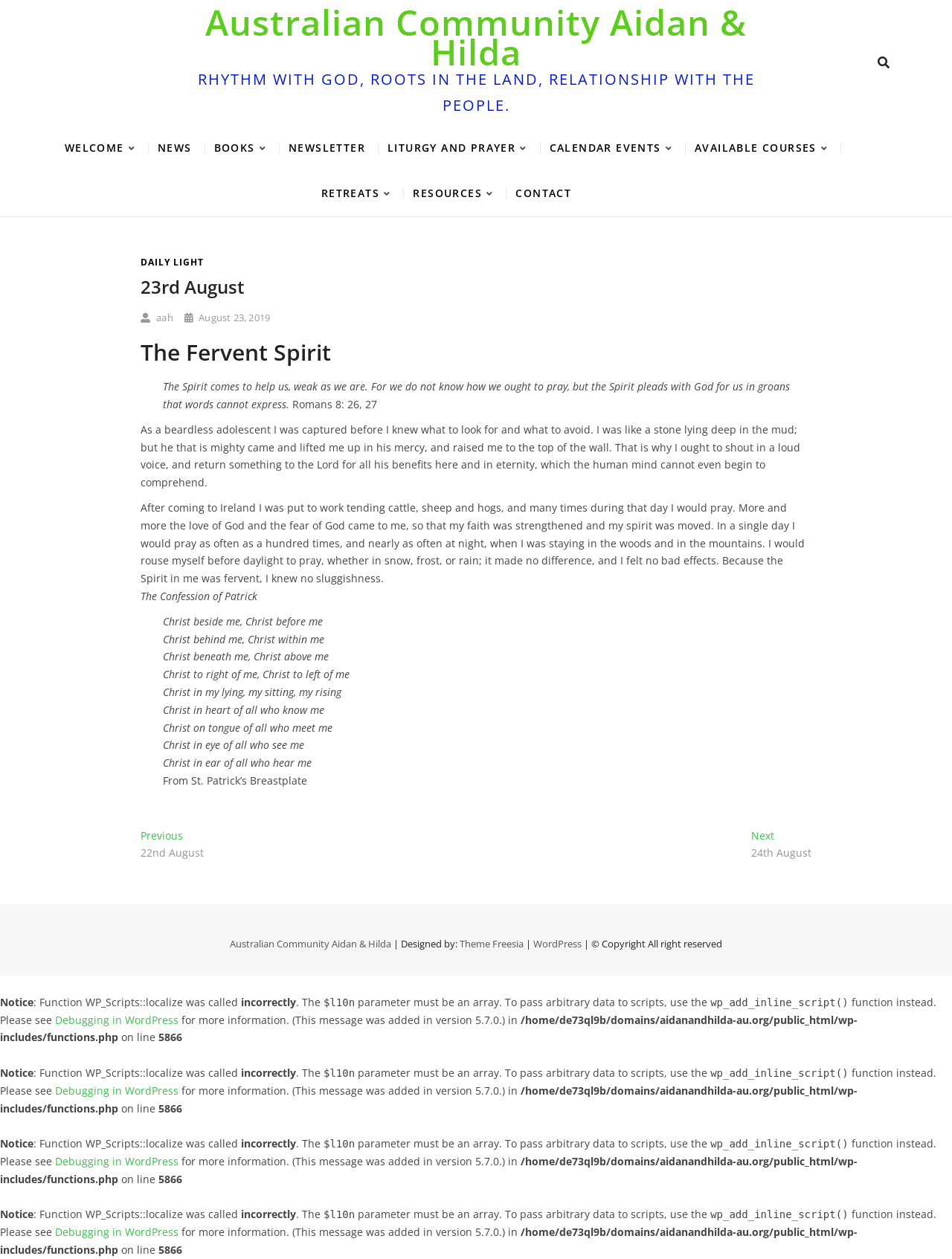Identify the bounding box coordinates of the HTML element based on this description: "Daily Light".

[0.147, 0.203, 0.214, 0.213]